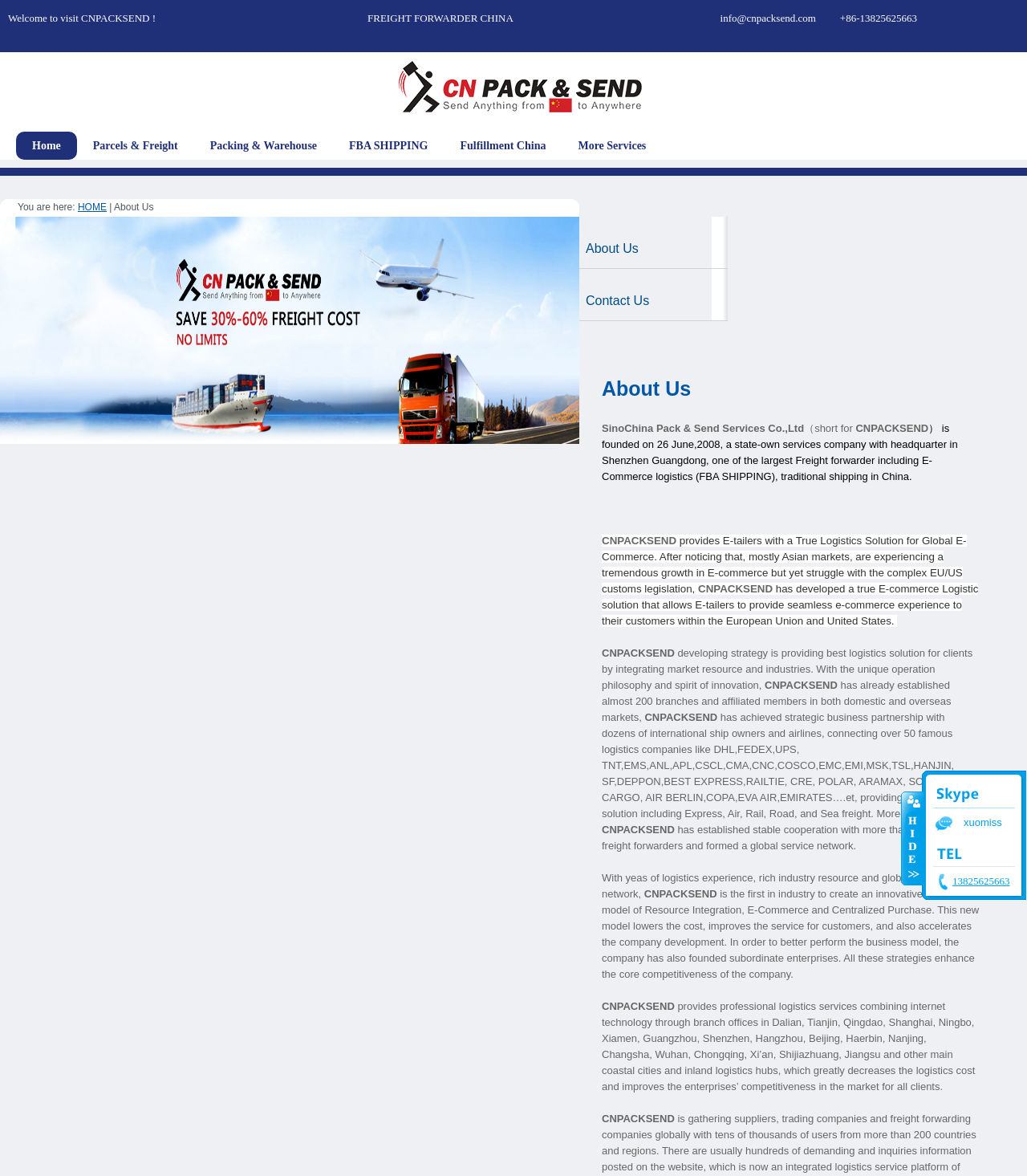Please give a concise answer to this question using a single word or phrase: 
What is the phone number of the company?

+86-13825625663